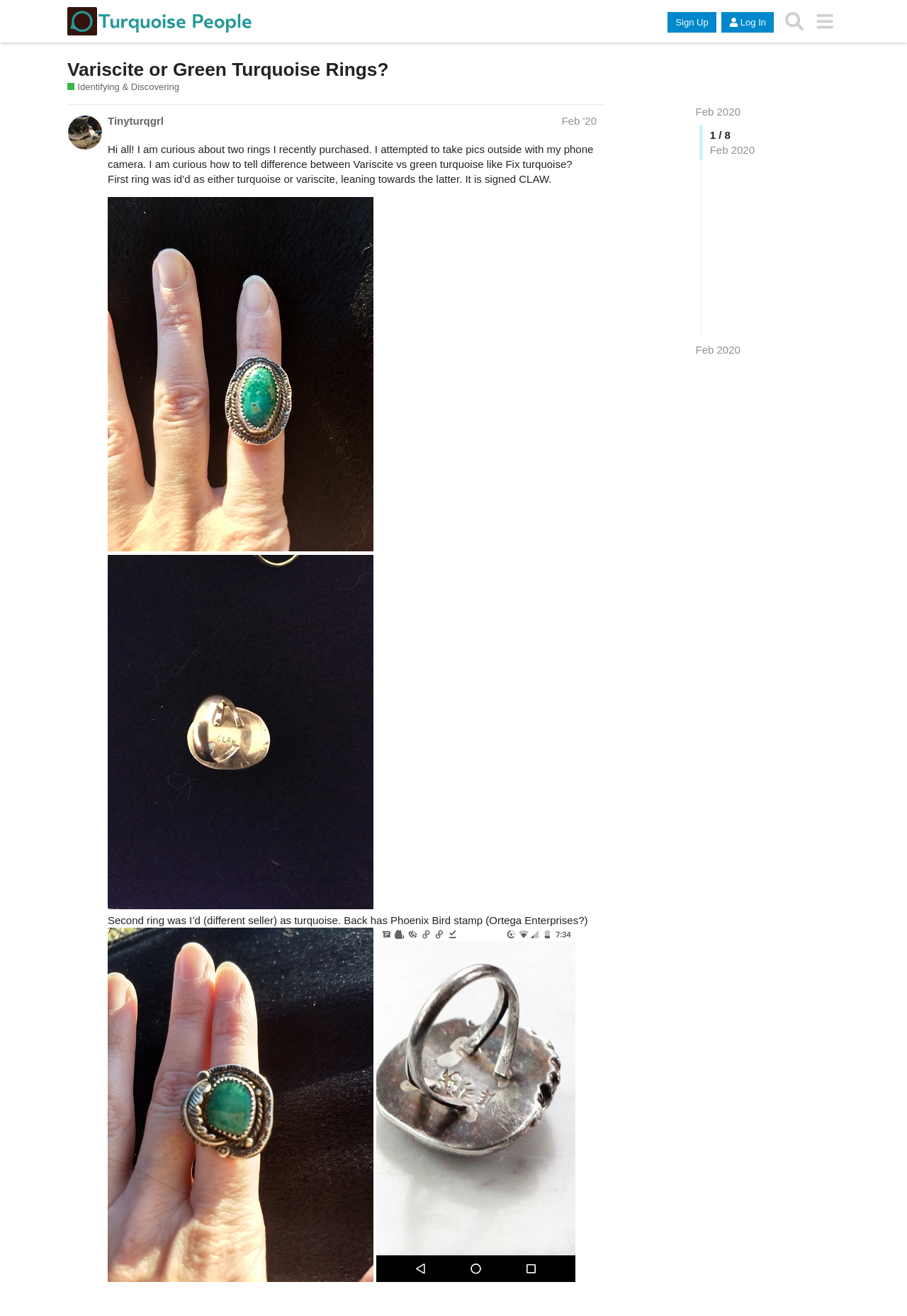Identify the bounding box of the UI element described as follows: "Feb 2020". Provide the coordinates as four float numbers in the range of 0 to 1 [left, top, right, bottom].

[0.767, 0.08, 0.816, 0.09]